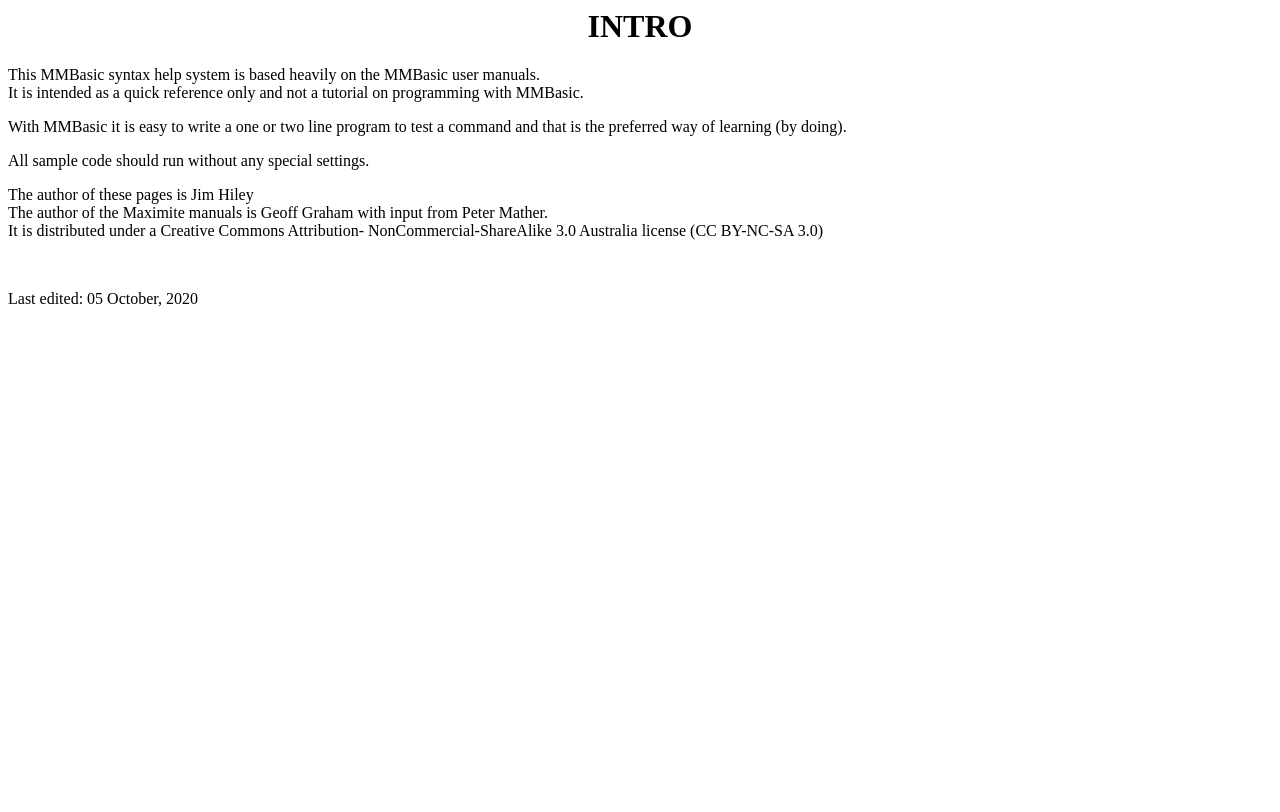What is MMBasic?
Refer to the screenshot and deliver a thorough answer to the question presented.

Based on the webpage content, it can be inferred that MMBasic is a programming language, as it is mentioned in the context of writing programs and testing commands.